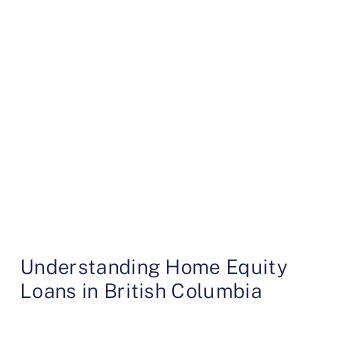Provide a comprehensive description of the image.

This image features the title "Understanding Home Equity Loans in British Columbia," suggesting its focus on financial education specific to home equity loans within the BC region. The text is presented in a clean, modern font style that emphasizes clarity and readability. This title likely serves as an introductory visual element to an article that provides insights into the mechanics, benefits, and considerations of taking out home equity loans, tailored for prospective borrowers in British Columbia. The overall design is minimalistic, aiming to draw attention to the content while maintaining a professional aesthetic.